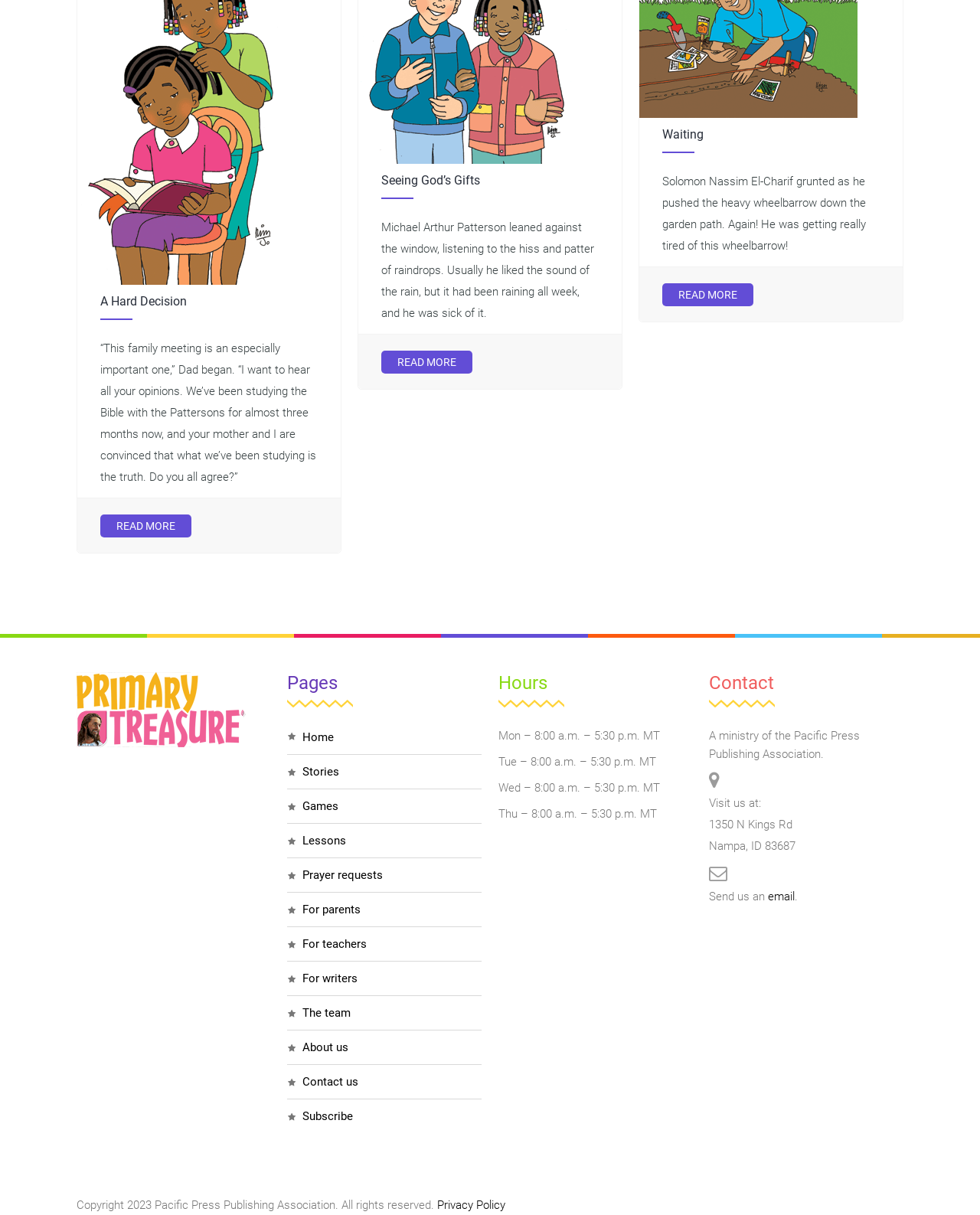Answer the following inquiry with a single word or phrase:
What is the main topic of the webpage?

Stories